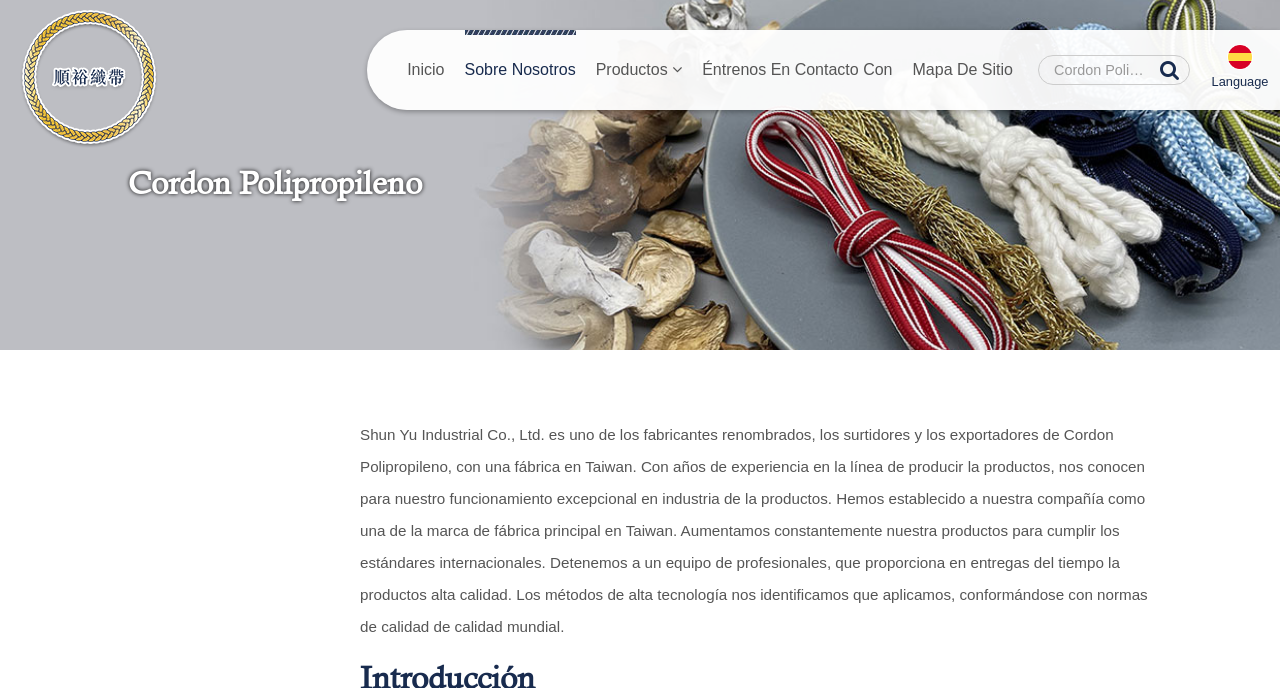Give a one-word or one-phrase response to the question:
What is the language of the webpage?

Spanish